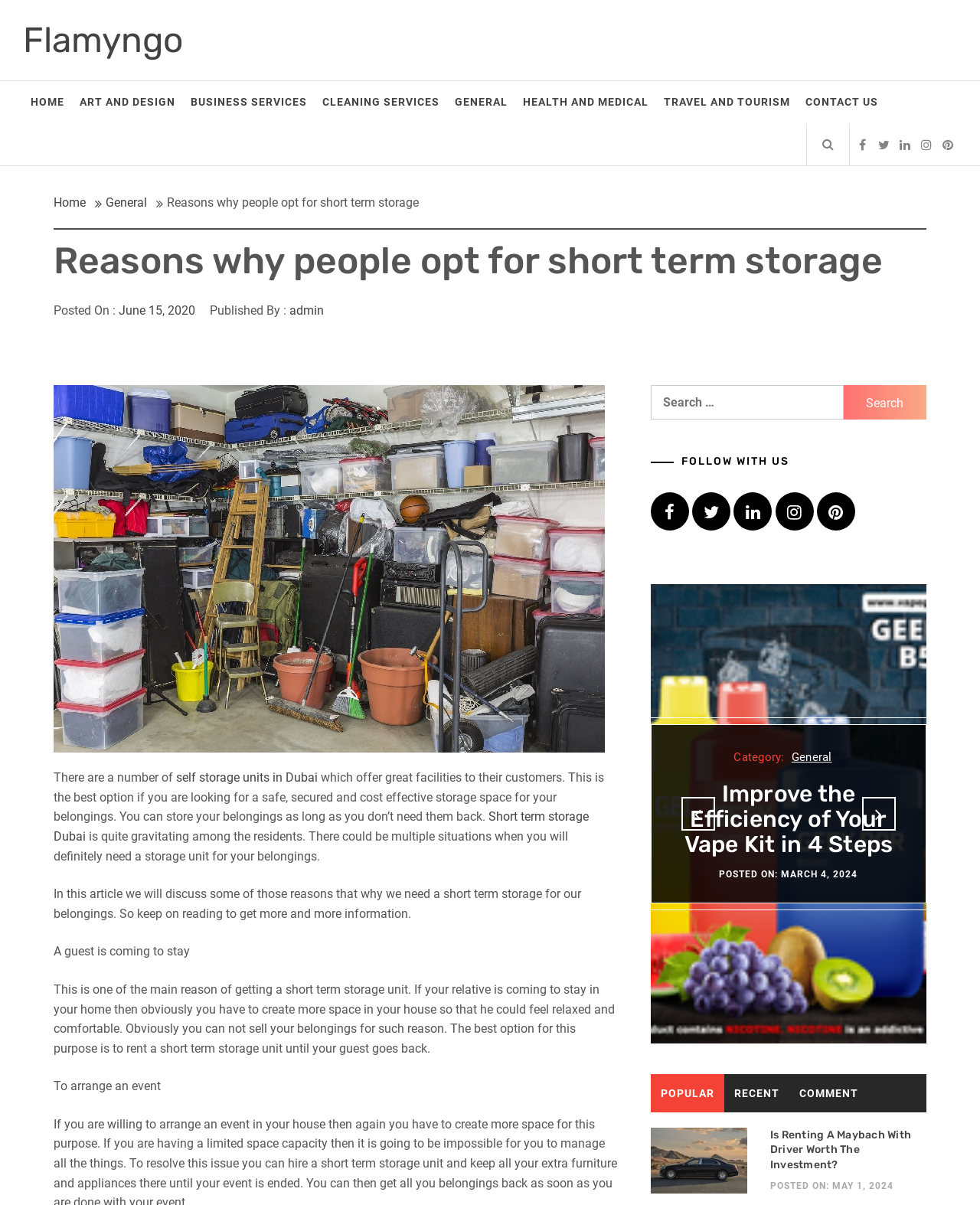From the webpage screenshot, identify the region described by Business Services. Provide the bounding box coordinates as (top-left x, top-left y, bottom-right x, bottom-right y), with each value being a floating point number between 0 and 1.

[0.187, 0.067, 0.321, 0.102]